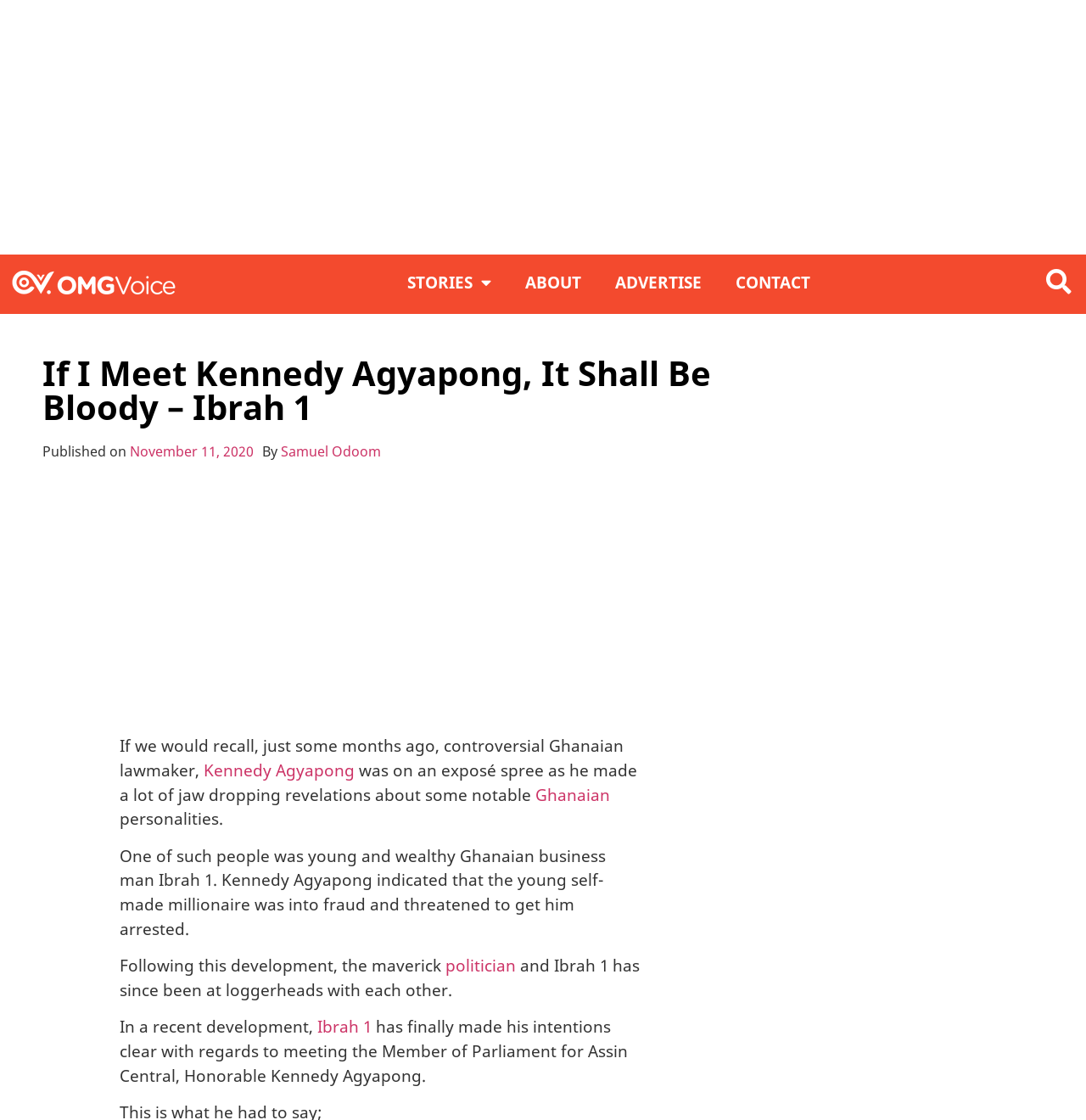What is the name of the Ghanaian lawmaker mentioned in the article?
Please provide a comprehensive answer based on the visual information in the image.

I found the answer by reading the article content, specifically the sentence 'If we would recall, just some months ago, controversial Ghanaian lawmaker, Kennedy Agyapong was on an exposé spree...' which mentions the name of the Ghanaian lawmaker.